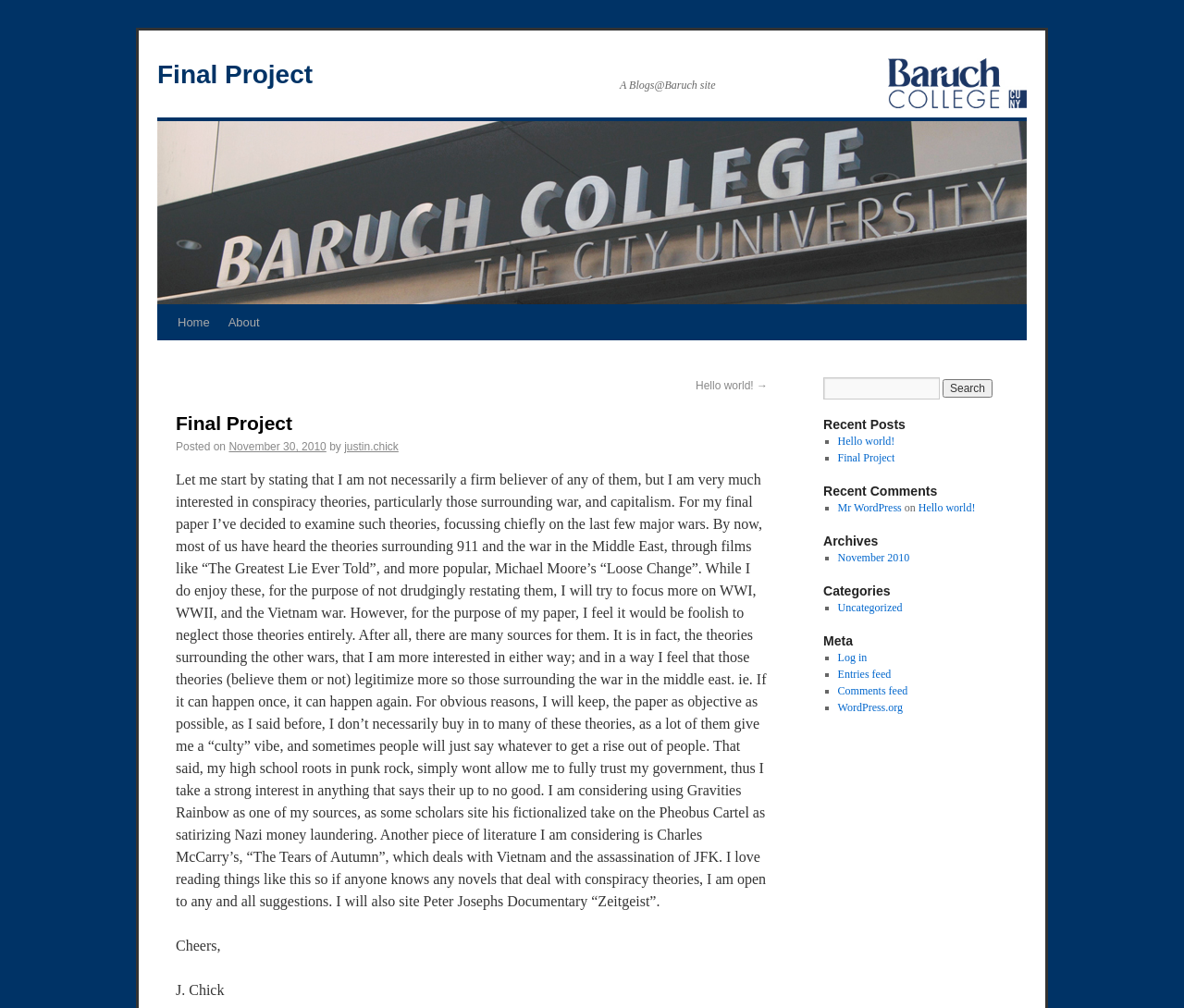What is the title of the blog post?
Based on the image, give a concise answer in the form of a single word or short phrase.

Final Project